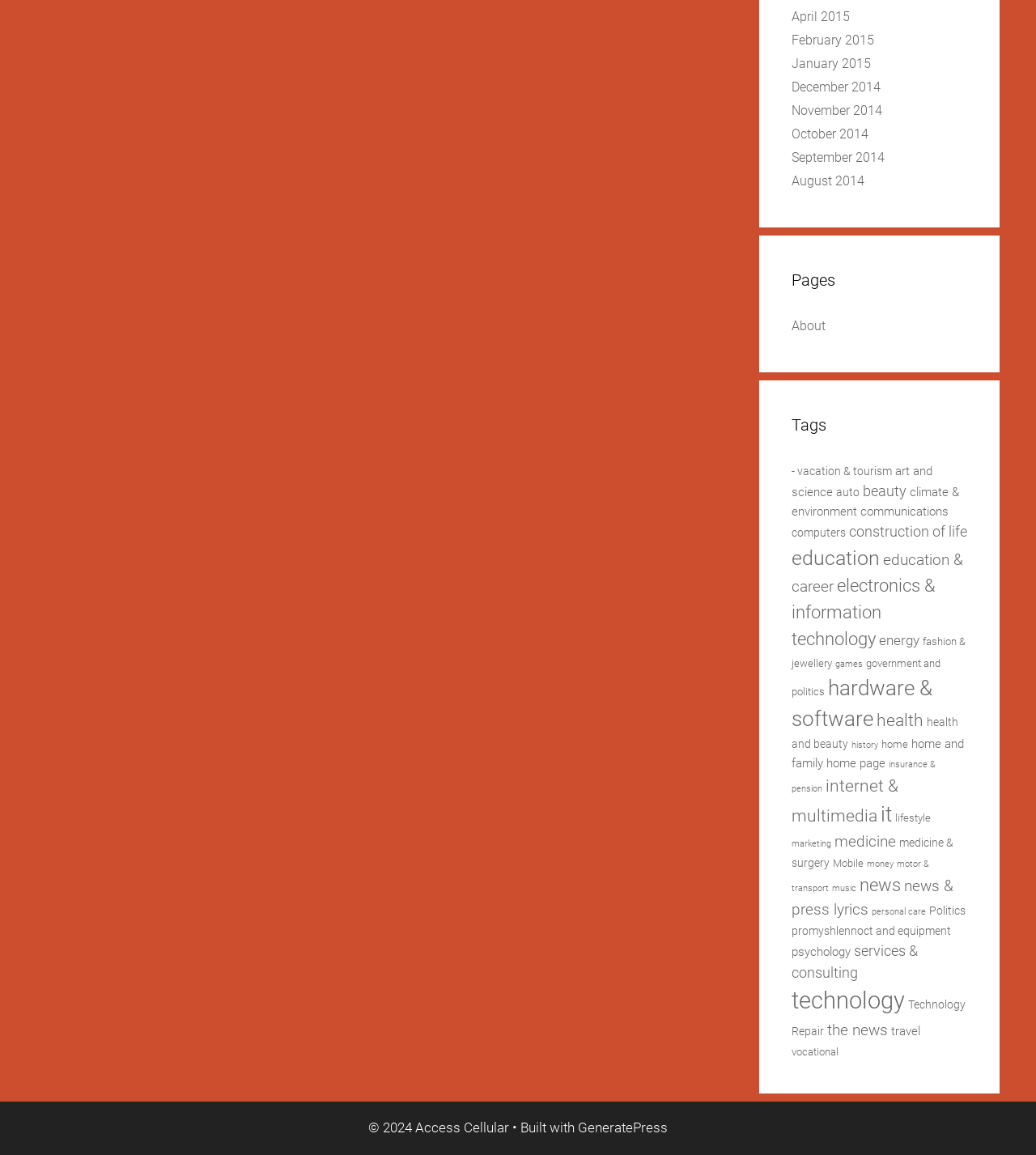Identify the bounding box coordinates of the clickable section necessary to follow the following instruction: "Click on the 'About' link". The coordinates should be presented as four float numbers from 0 to 1, i.e., [left, top, right, bottom].

[0.764, 0.275, 0.796, 0.289]